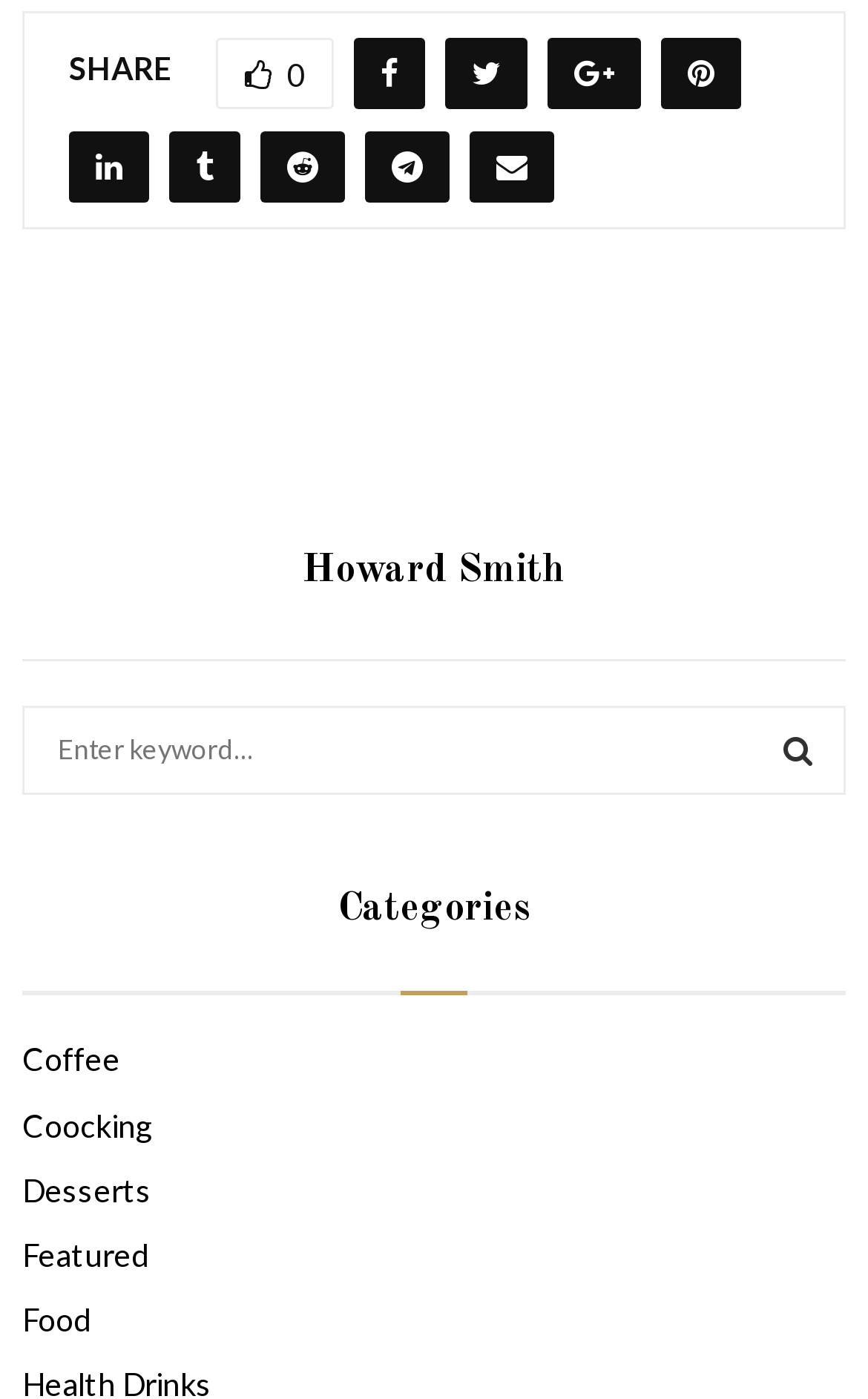Please specify the bounding box coordinates of the clickable section necessary to execute the following command: "View Howard Smith's profile".

[0.347, 0.389, 0.653, 0.426]